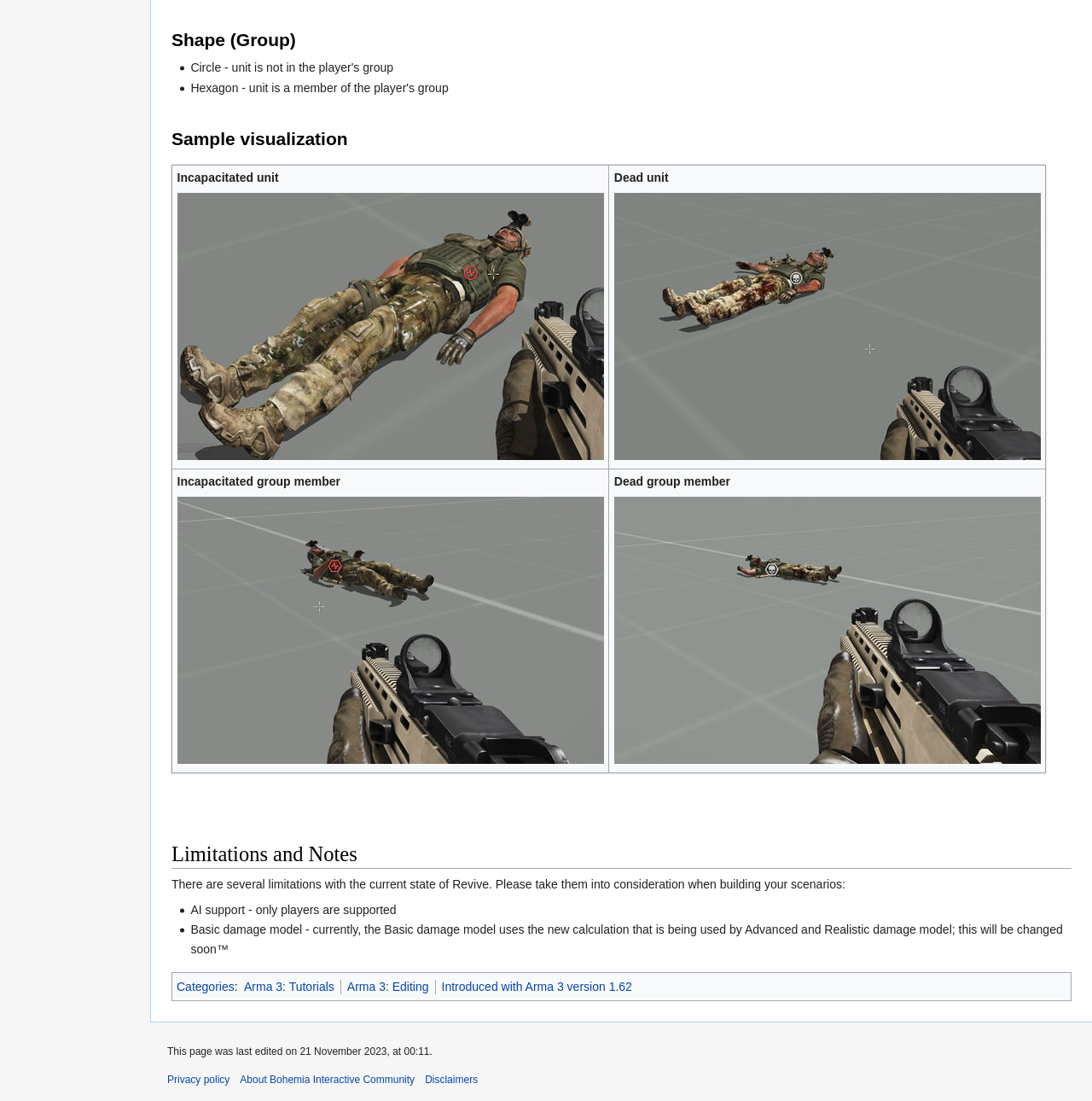Please indicate the bounding box coordinates of the element's region to be clicked to achieve the instruction: "Check last edited date". Provide the coordinates as four float numbers between 0 and 1, i.e., [left, top, right, bottom].

[0.153, 0.95, 0.396, 0.96]